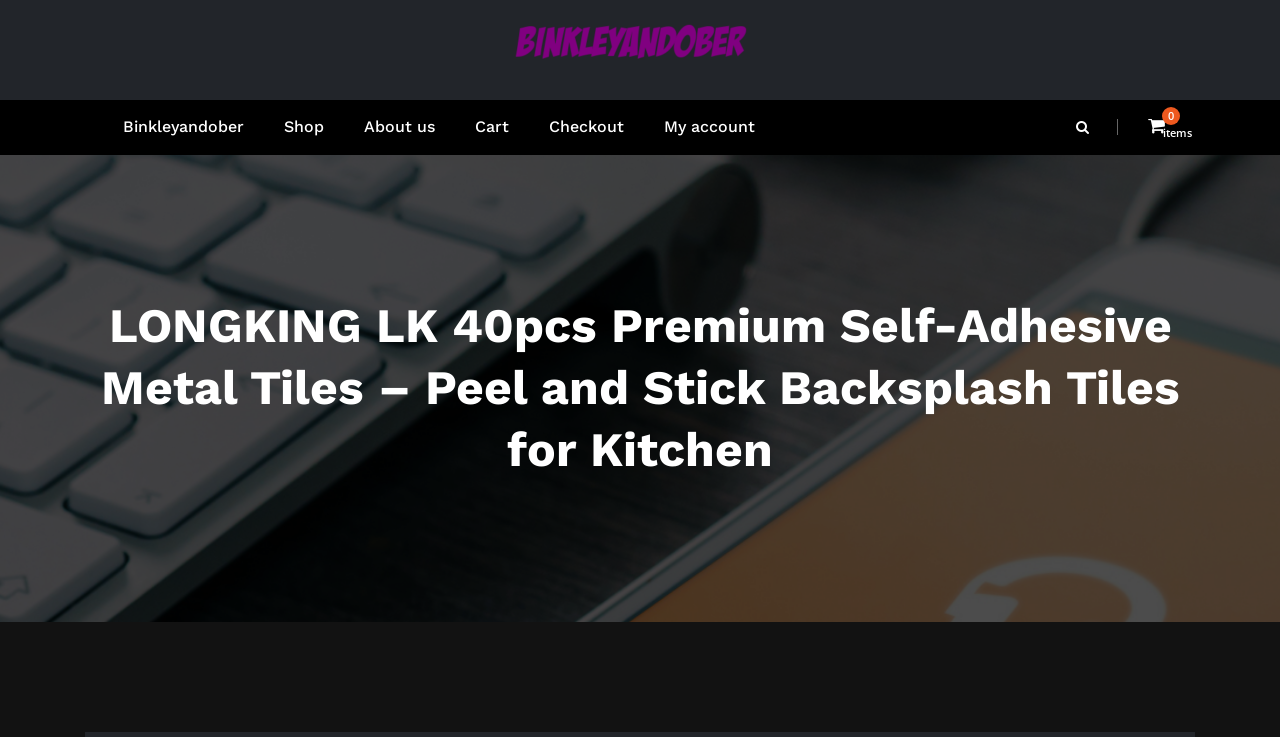Based on the image, please respond to the question with as much detail as possible:
How many links are in the top navigation bar?

I counted the number of links in the top navigation bar by looking at the links 'Binkleyandober', 'Shop', 'About us', 'Cart', 'Checkout', and 'My account' and determined that there are 6 links in total.